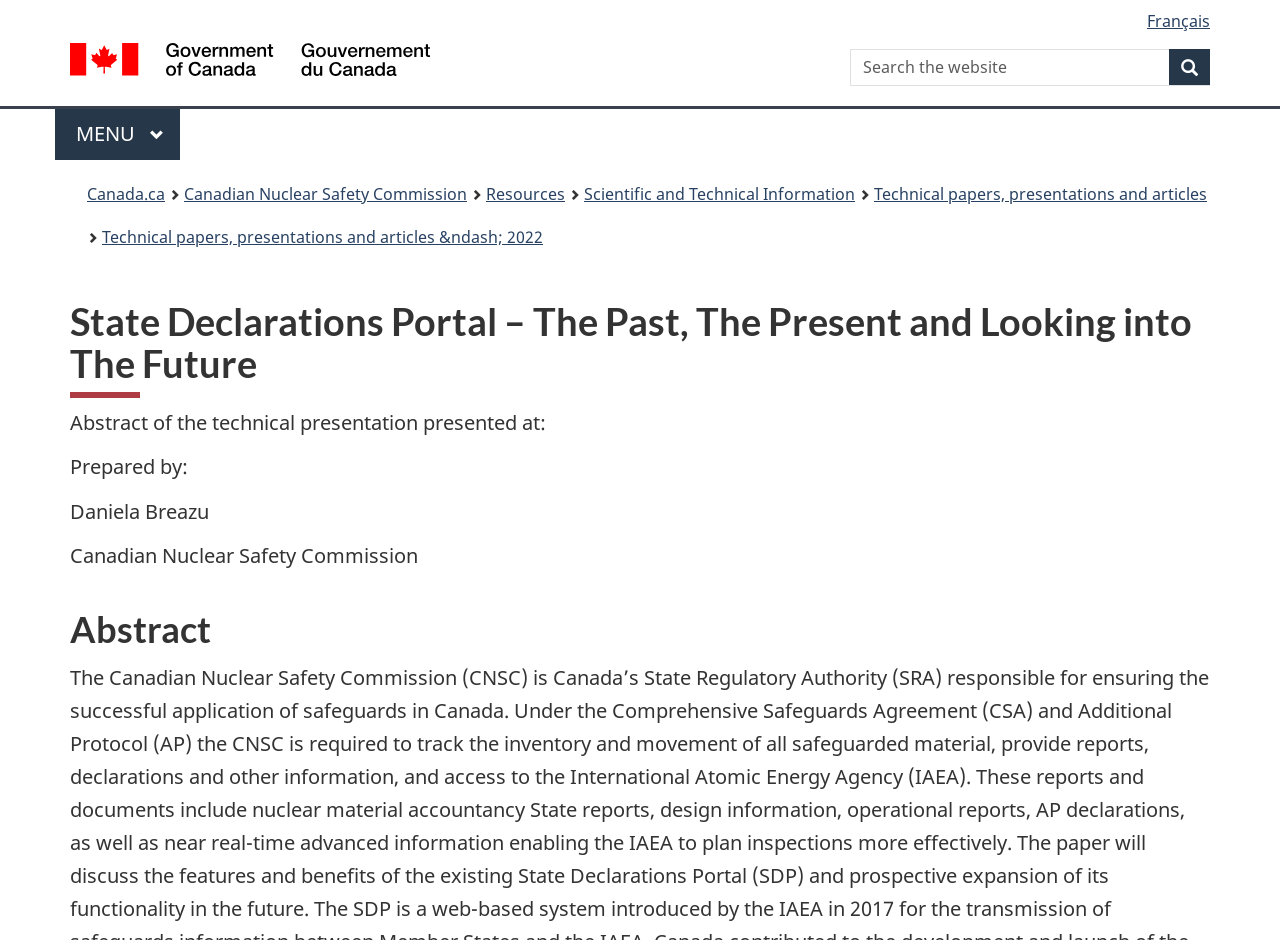Offer a meticulous caption that includes all visible features of the webpage.

The webpage is the State Declarations Portal, which appears to be a government website. At the top, there are three links: "Skip to main content", "Skip to About this site", and "Switch to basic HTML version". Below these links, there is a language selection option with a link to "Français". 

To the left of the language selection, there is a link to the "Government of Canada / Gouvernement du Canada" with an accompanying image. On the right side, there is a search bar with a placeholder text "Search the website" and a search button with a magnifying glass icon.

Below the search bar, there is a horizontal separator line. Underneath the separator, there is a menu button with the text "MAIN MENU" and a heading that says "Menu". When expanded, the menu has sub-items.

To the left of the menu, there is a breadcrumb navigation section that shows the current location of the webpage. The breadcrumb trail starts with "Canada.ca" and ends with "Technical papers, presentations and articles – 2022".

The main content of the webpage is divided into sections. The first section has a heading that says "State Declarations Portal – The Past, The Present and Looking into The Future". Below this heading, there is an abstract of a technical presentation, which includes information about the presenter, Daniela Breazu, and the organization, Canadian Nuclear Safety Commission. The abstract is followed by a section with a heading that says "Abstract".